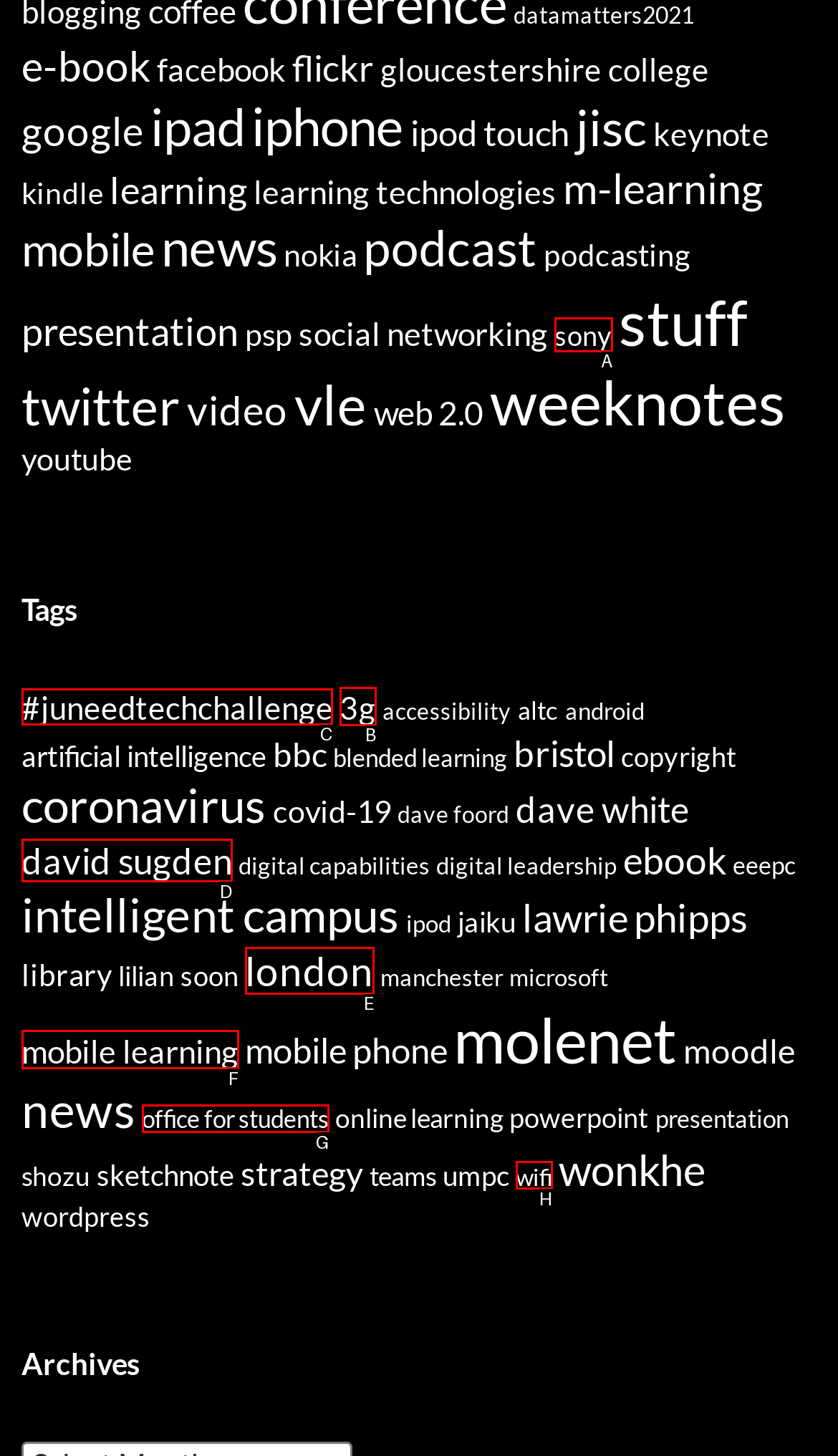Determine the letter of the UI element that will complete the task: Enter your email in the 'Mail' textbox
Reply with the corresponding letter.

None